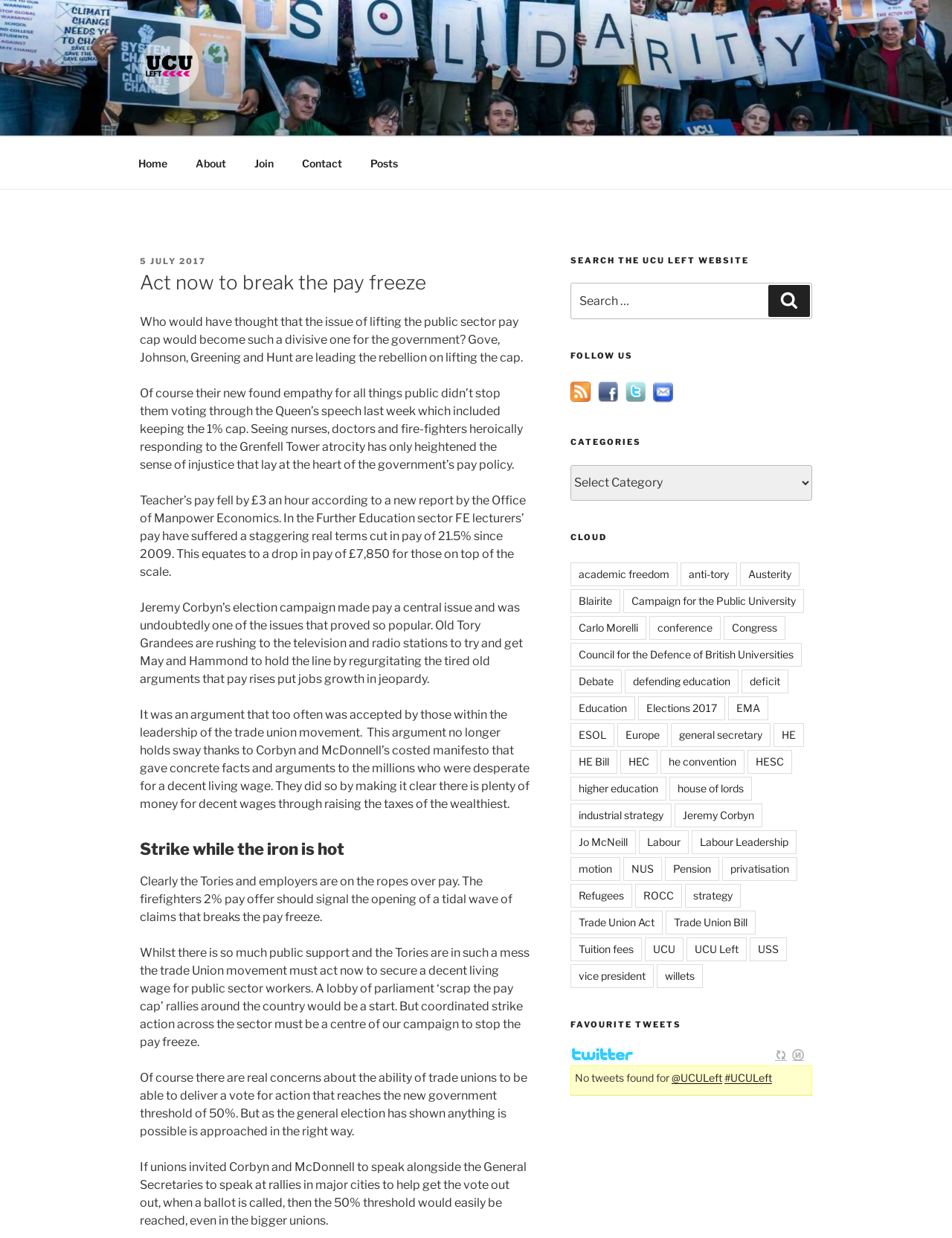Respond with a single word or phrase:
What is the topic of the main article?

Public sector pay cap